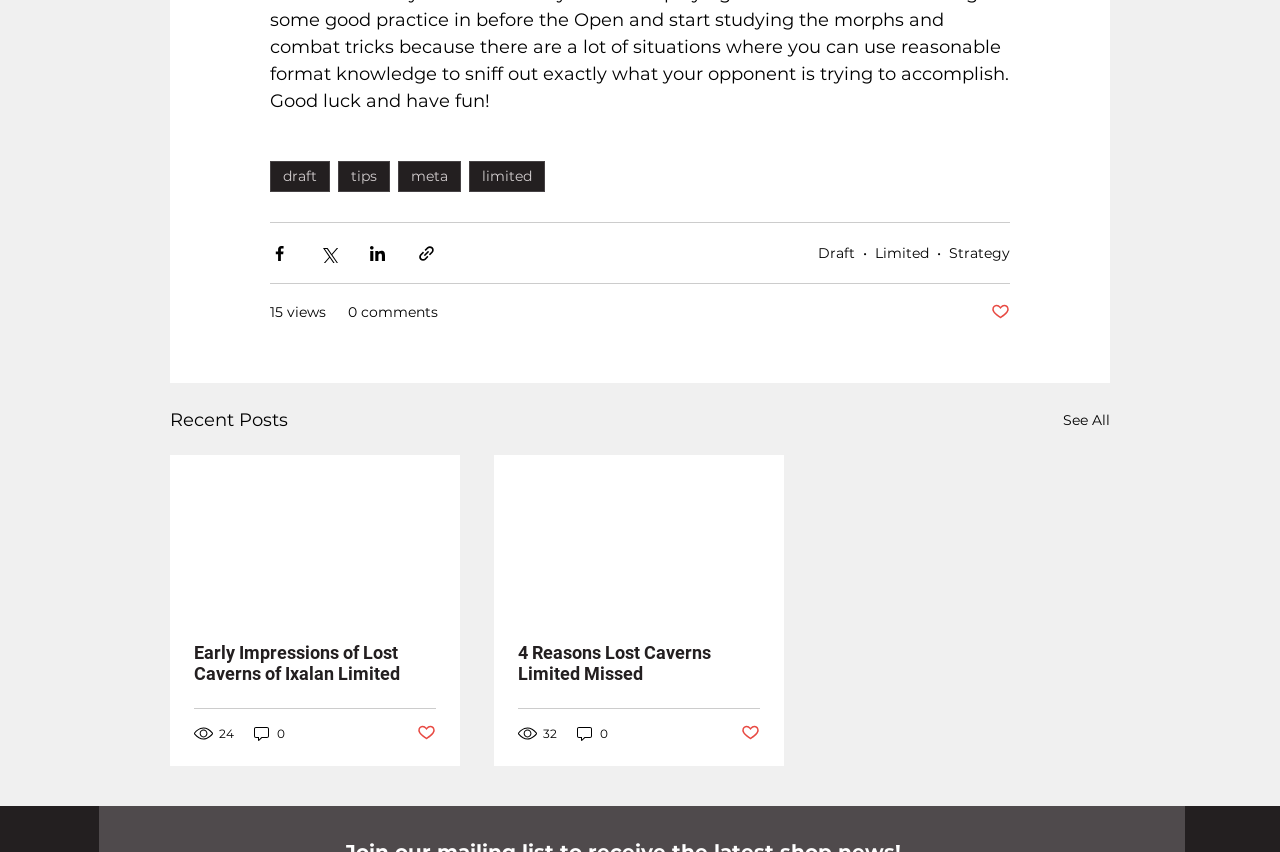Locate the bounding box coordinates of the element that should be clicked to fulfill the instruction: "Share via Facebook".

[0.211, 0.286, 0.226, 0.308]